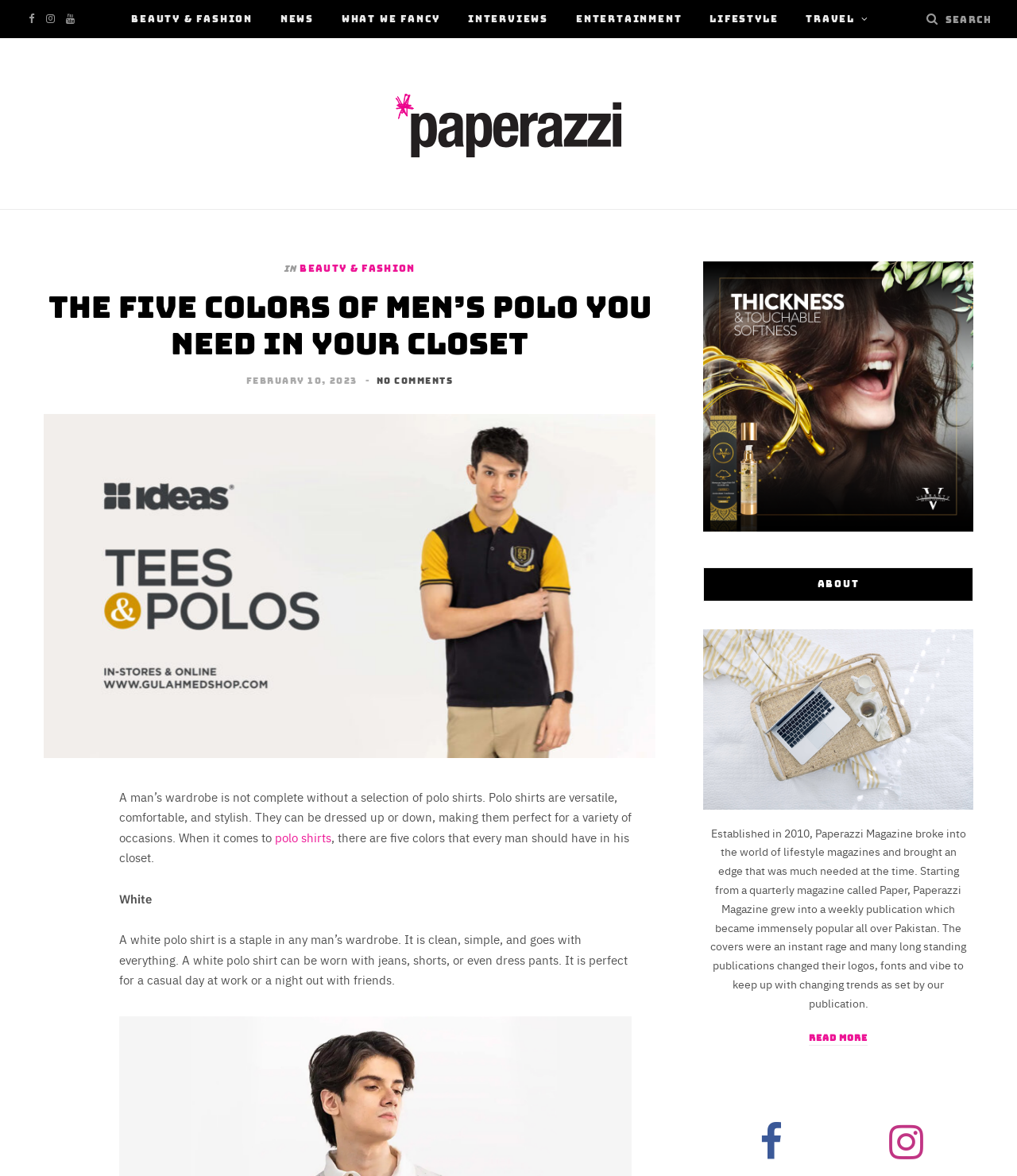Give the bounding box coordinates for the element described by: "polo shirts".

[0.27, 0.705, 0.326, 0.719]